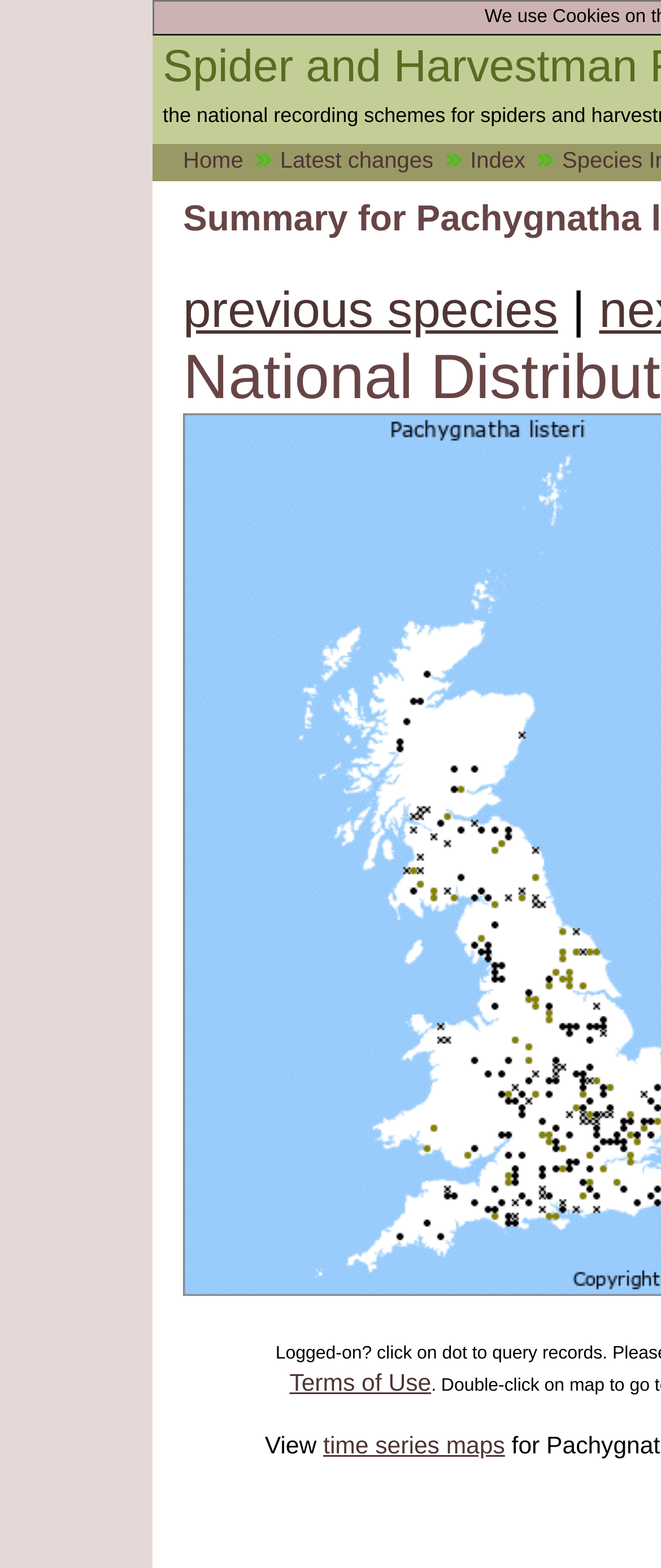Write an extensive caption that covers every aspect of the webpage.

The webpage is about a summary of Pachygnatha listeri, a species of spider in the family Araneae. At the top left of the page, there are three links: "Home", "Latest changes", and "Index", which are positioned horizontally next to each other. Below these links, there is another link "previous species" located at the top left, accompanied by a static text "|" to its right. 

At the bottom left of the page, there is a static text consisting of a non-breaking space character. Below this text, there are two links: "Terms of Use" and "View time series maps", positioned horizontally next to each other. The "View" text is located to the left of the "time series maps" link. 

At the very bottom of the page, there is another static text consisting of a non-breaking space character, positioned at the left edge of the page.